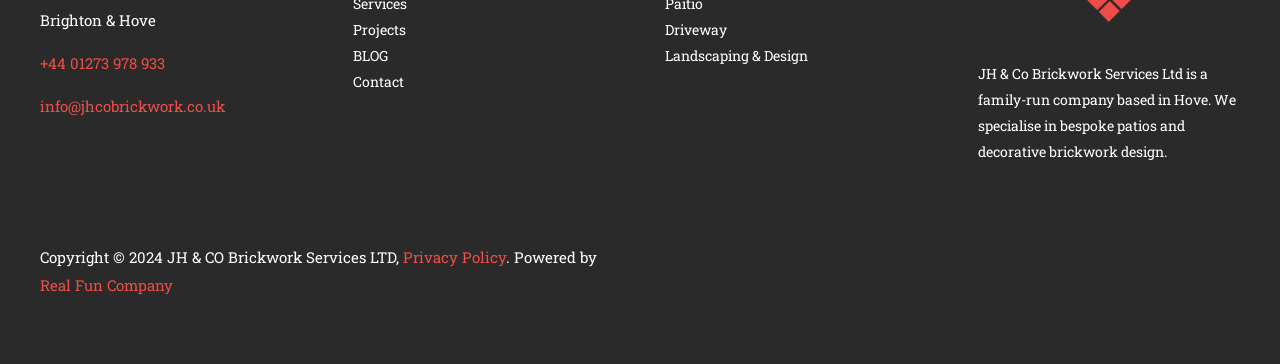For the given element description Privacy Policy, determine the bounding box coordinates of the UI element. The coordinates should follow the format (top-left x, top-left y, bottom-right x, bottom-right y) and be within the range of 0 to 1.

[0.315, 0.678, 0.395, 0.733]